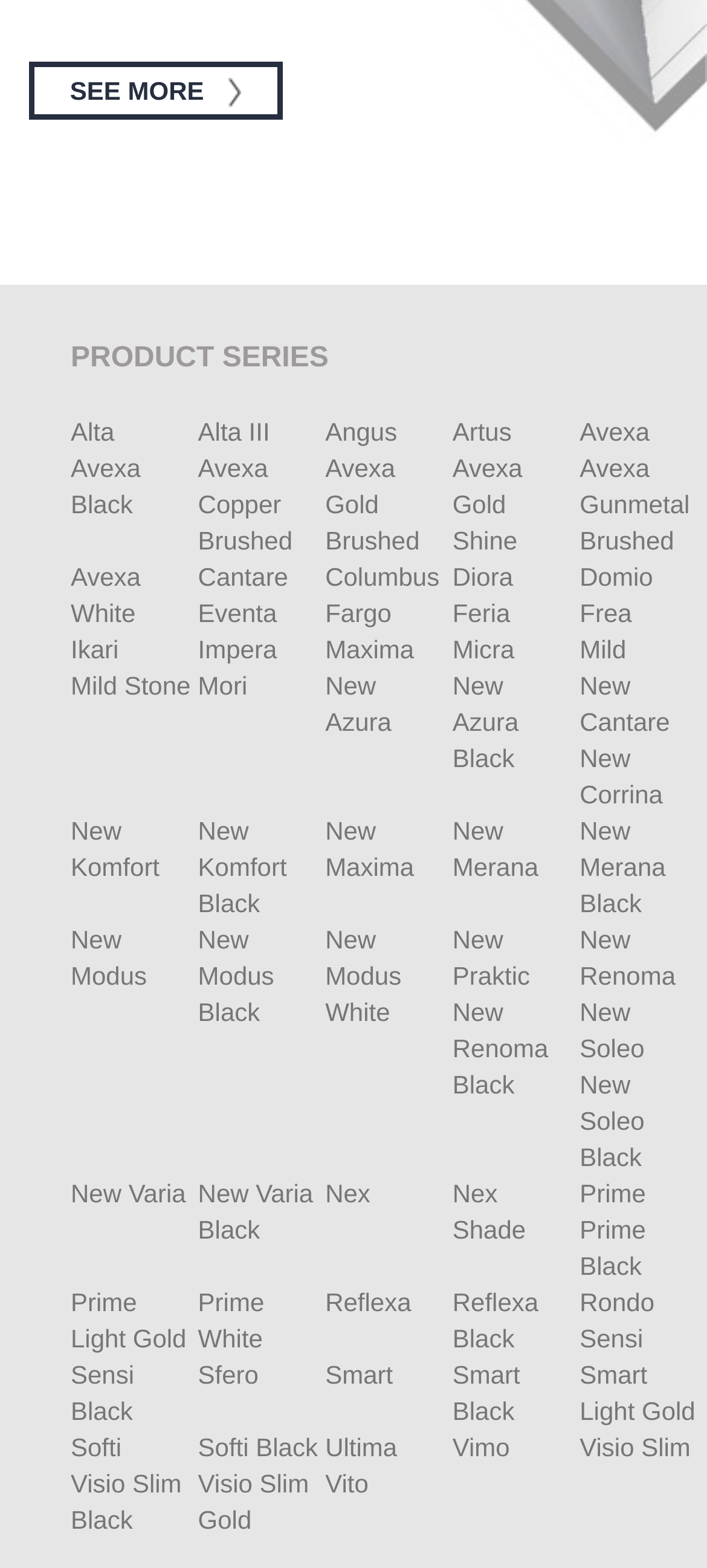Could you determine the bounding box coordinates of the clickable element to complete the instruction: "Check out Reflexa Black"? Provide the coordinates as four float numbers between 0 and 1, i.e., [left, top, right, bottom].

[0.64, 0.821, 0.762, 0.863]